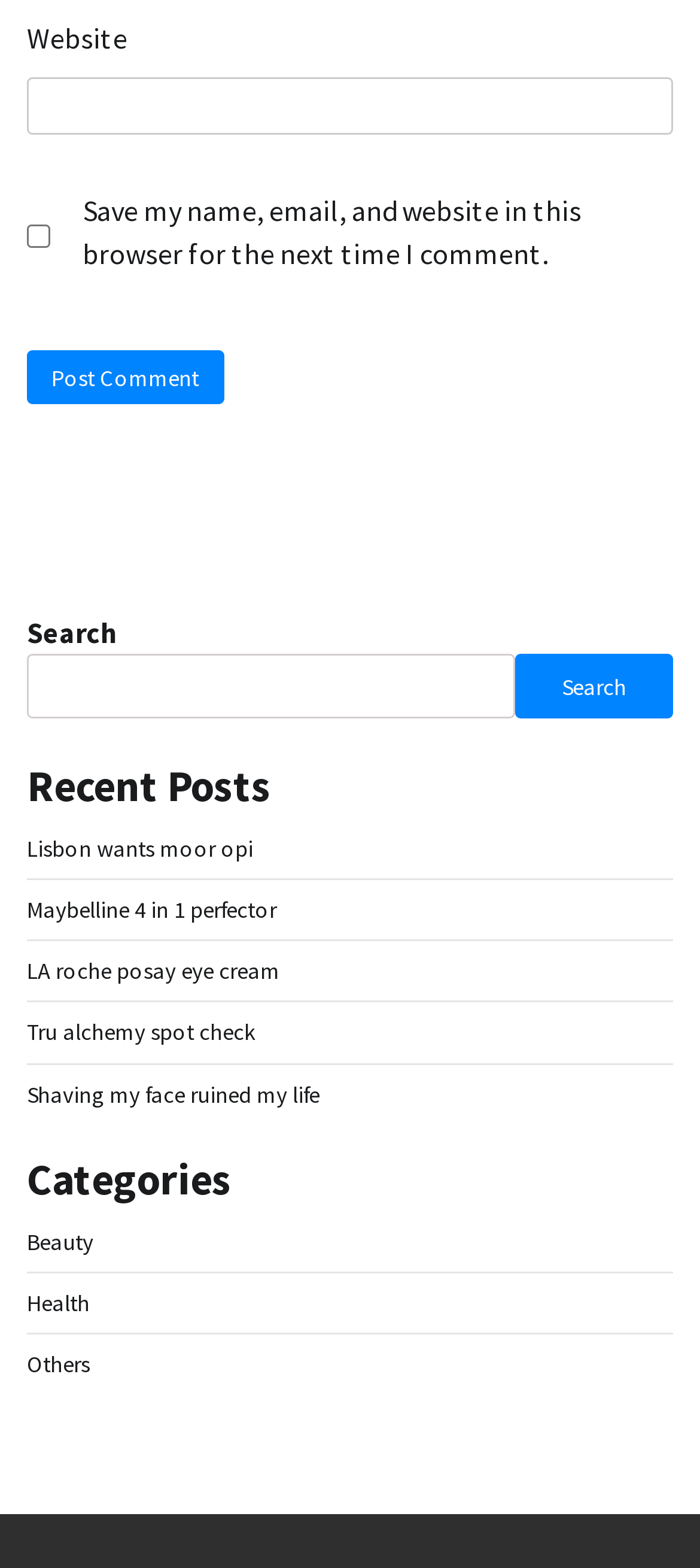Please locate the bounding box coordinates of the element's region that needs to be clicked to follow the instruction: "Enter website". The bounding box coordinates should be provided as four float numbers between 0 and 1, i.e., [left, top, right, bottom].

[0.038, 0.049, 0.962, 0.086]